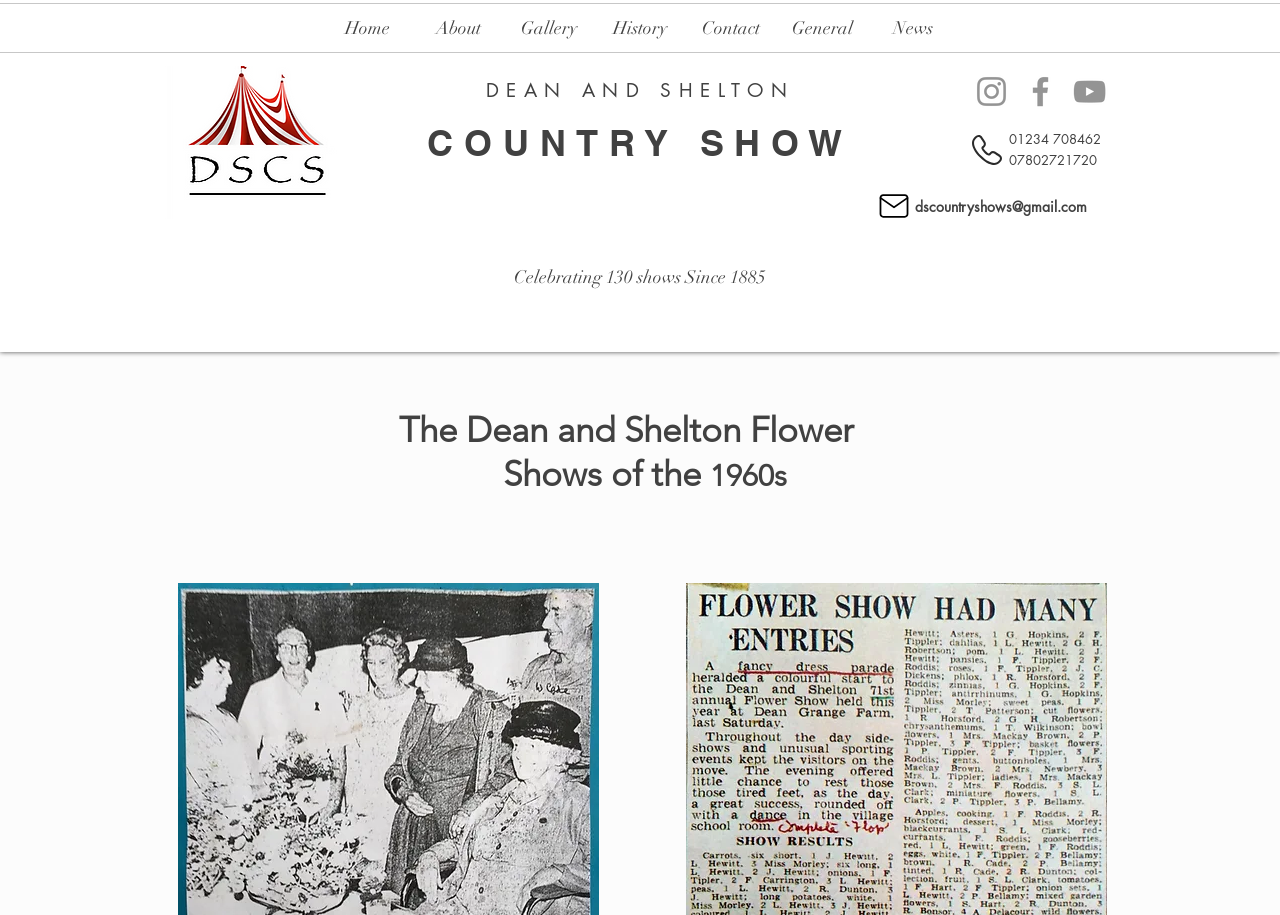How many shows have been celebrated since 1885?
Look at the image and provide a short answer using one word or a phrase.

130